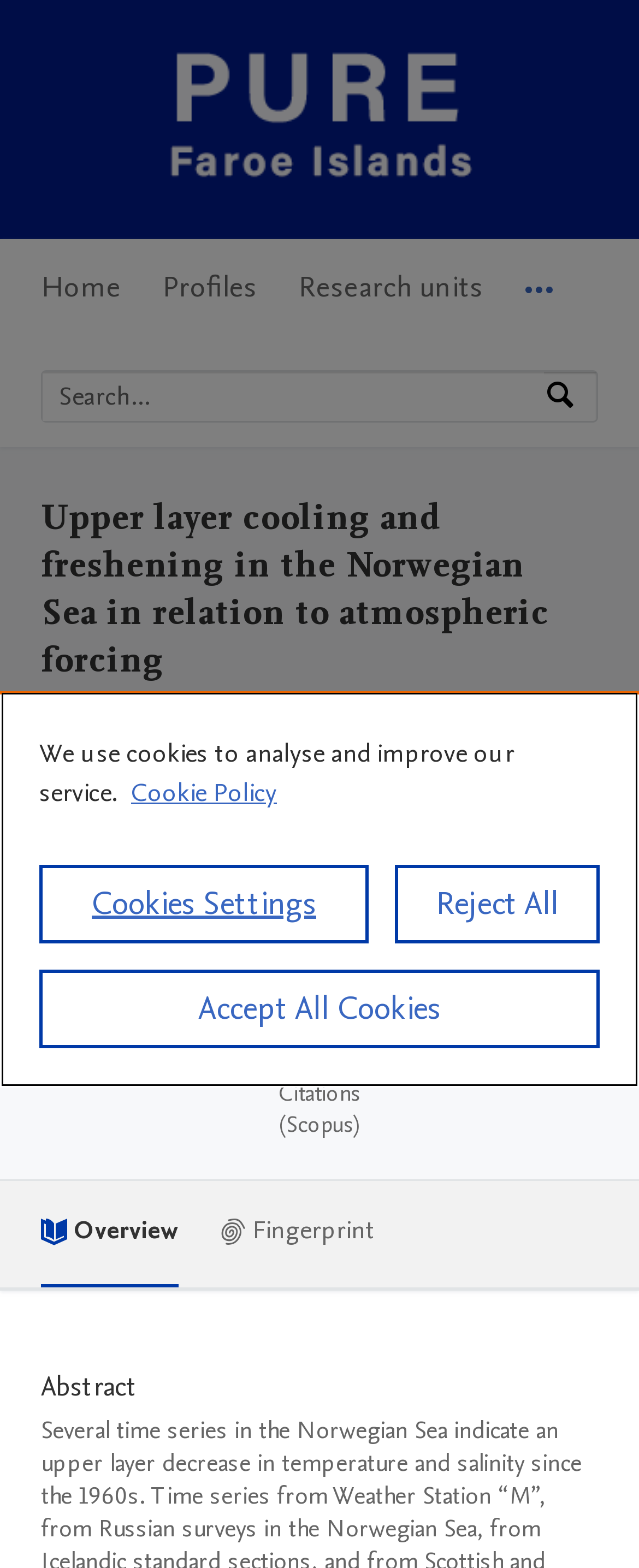Determine the bounding box coordinates of the clickable region to execute the instruction: "Read about Capillary Pressure and Wettability". The coordinates should be four float numbers between 0 and 1, denoted as [left, top, right, bottom].

None